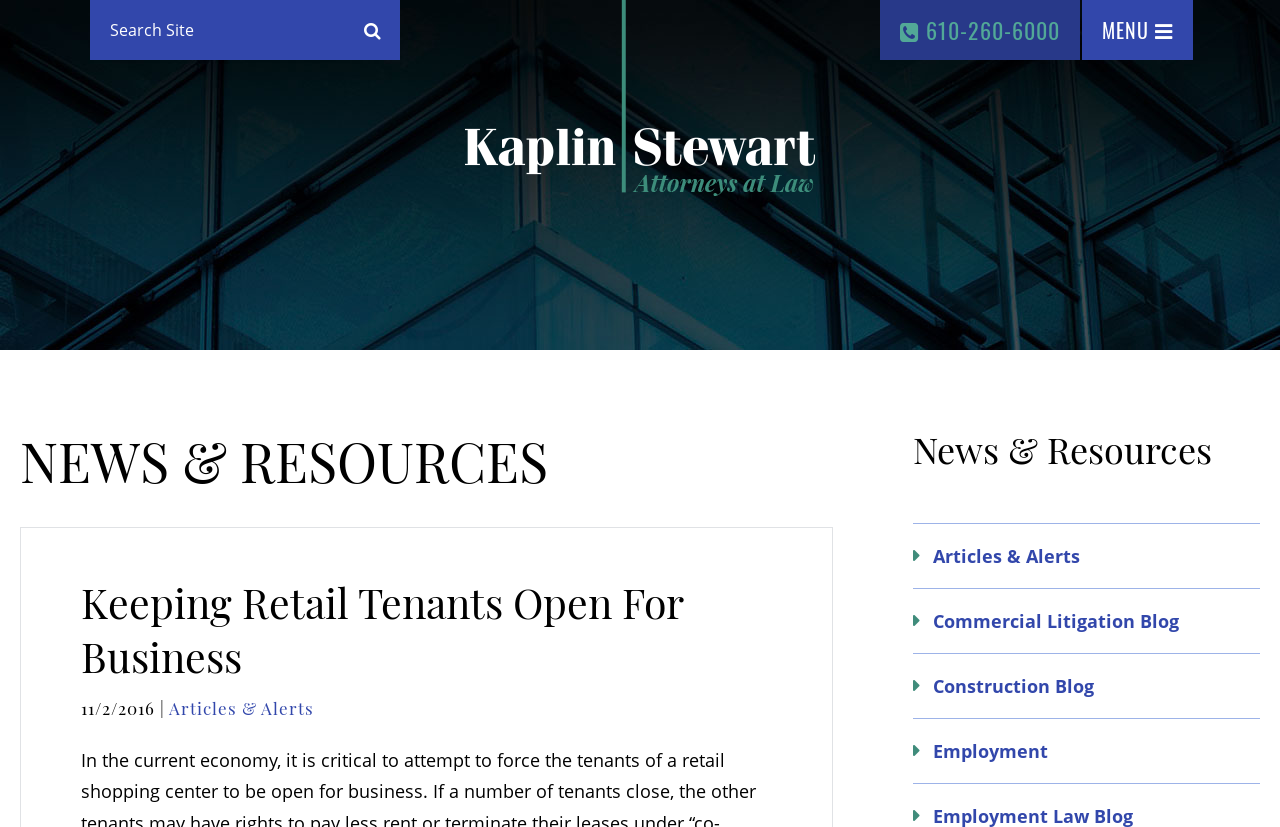Respond with a single word or short phrase to the following question: 
What type of logo is on the top left?

Kaplin Stewart full logo